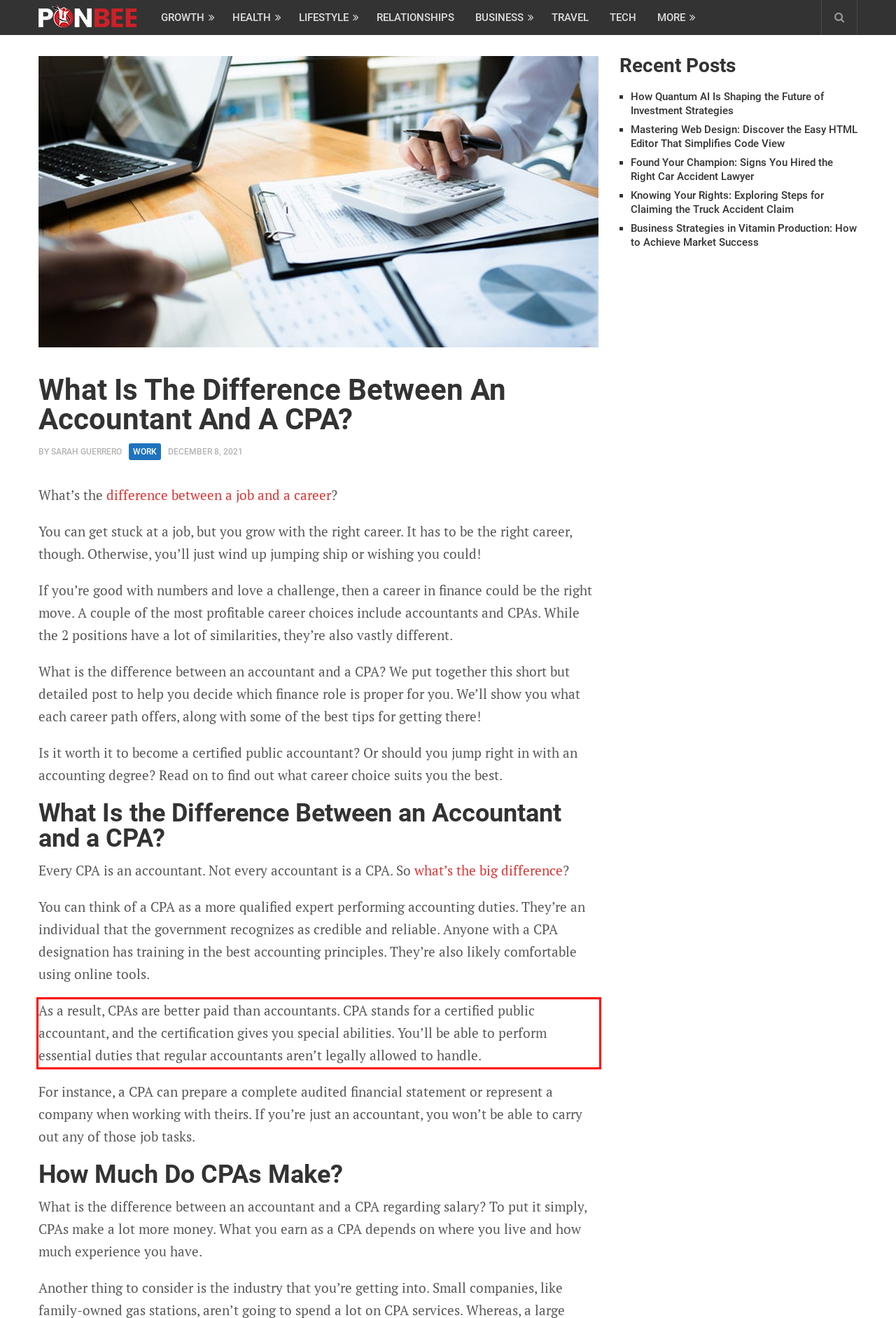With the provided screenshot of a webpage, locate the red bounding box and perform OCR to extract the text content inside it.

As a result, CPAs are better paid than accountants. CPA stands for a certified public accountant, and the certification gives you special abilities. You’ll be able to perform essential duties that regular accountants aren’t legally allowed to handle.